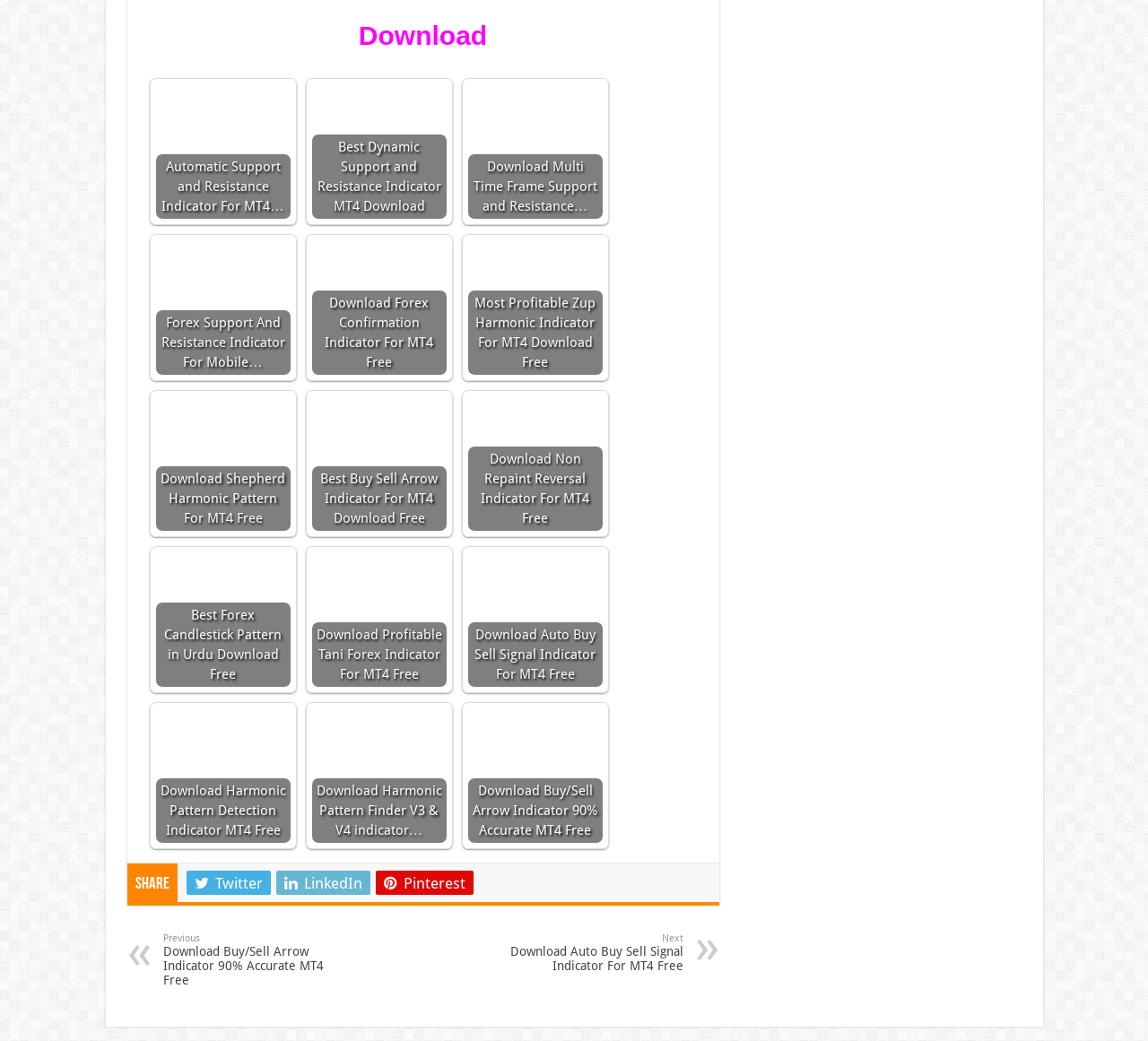What is the purpose of the 'Previous' and 'Next' links at the bottom of the webpage?
Using the image, give a concise answer in the form of a single word or short phrase.

To navigate to other download pages